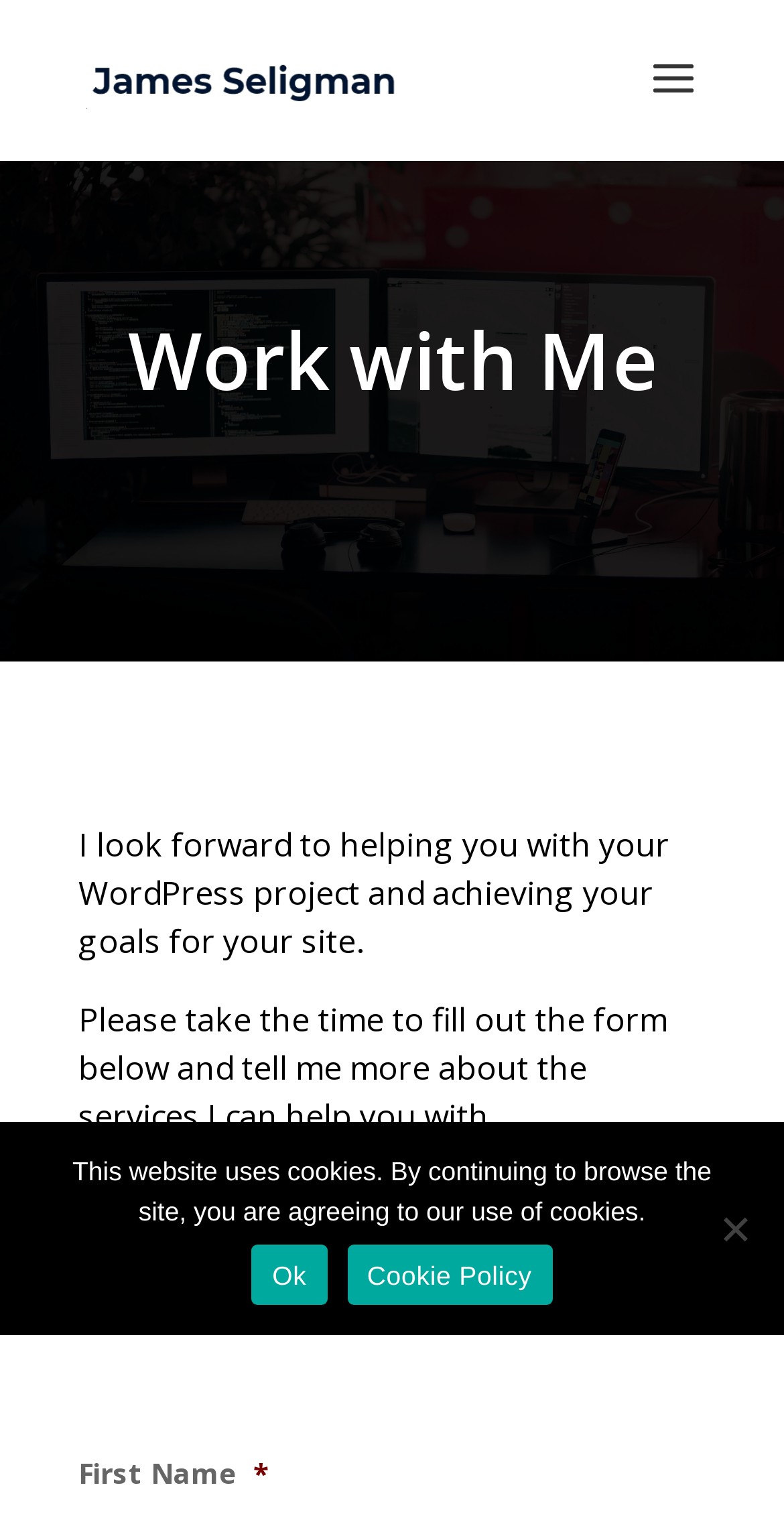Identify the bounding box coordinates for the UI element described as: "Ok". The coordinates should be provided as four floats between 0 and 1: [left, top, right, bottom].

[0.322, 0.822, 0.417, 0.862]